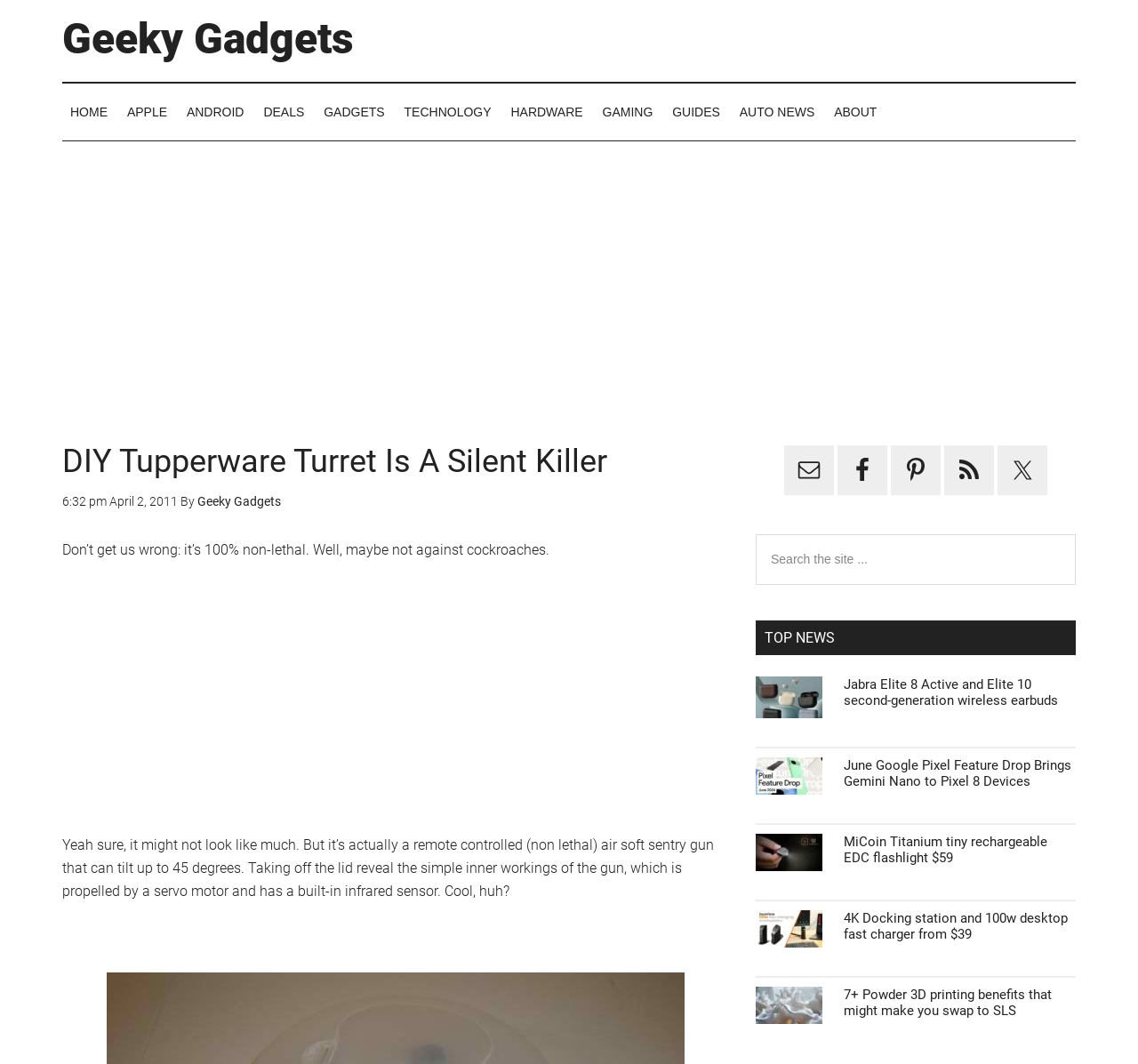Find and specify the bounding box coordinates that correspond to the clickable region for the instruction: "Click on the 'HOME' link".

[0.055, 0.079, 0.102, 0.132]